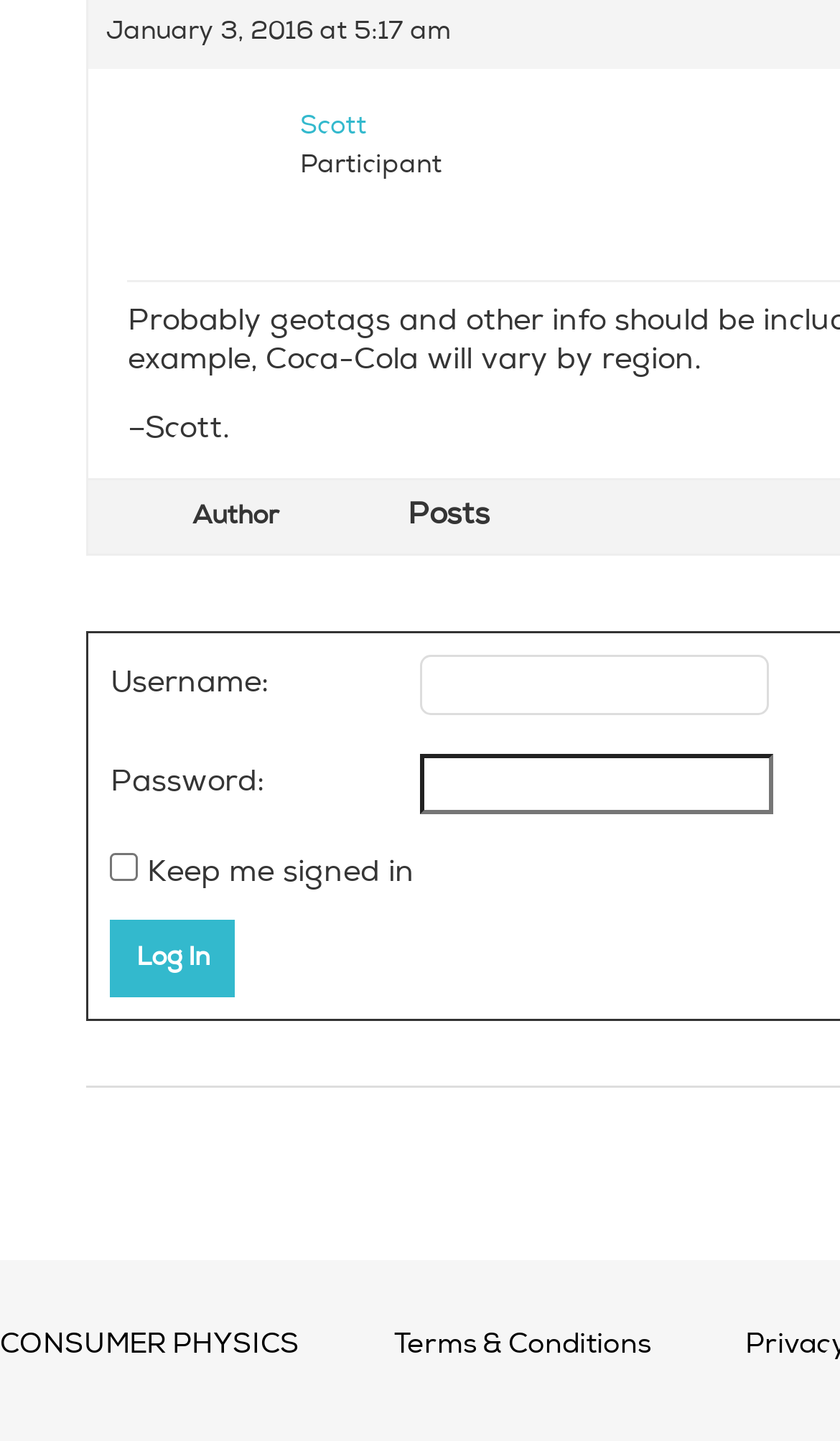What is the name of the author?
Based on the visual, give a brief answer using one word or a short phrase.

Scott